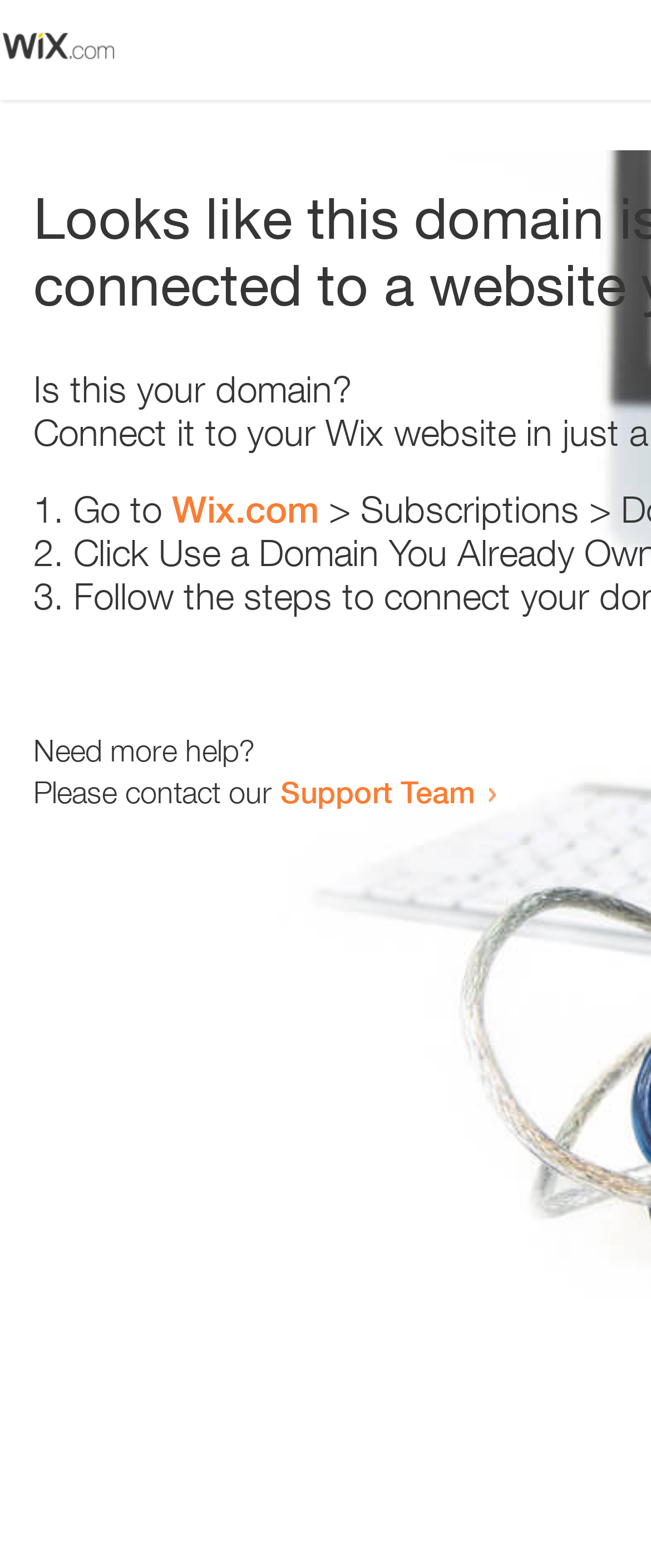Is the webpage providing a solution to a specific problem?
Based on the screenshot, provide your answer in one word or phrase.

Yes